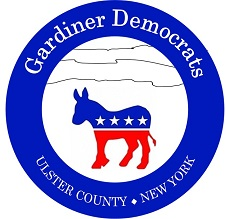Please reply with a single word or brief phrase to the question: 
What animal is featured in the logo?

Donkey